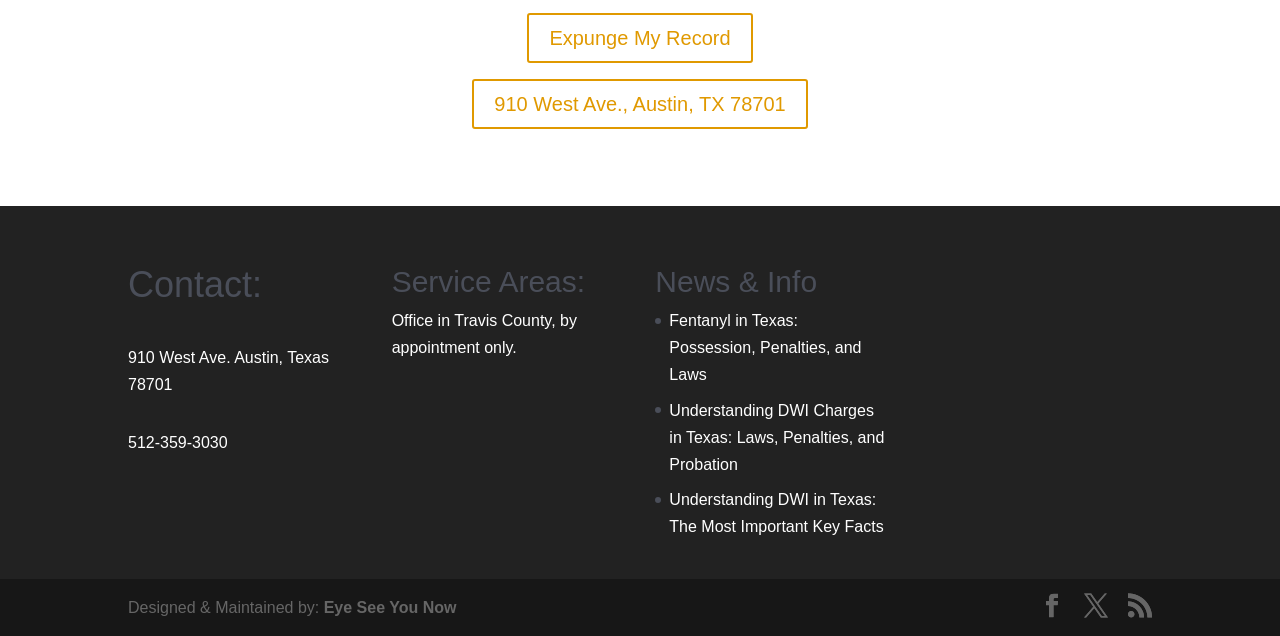Determine the coordinates of the bounding box that should be clicked to complete the instruction: "Click the 'Clinic Services' link". The coordinates should be represented by four float numbers between 0 and 1: [left, top, right, bottom].

None